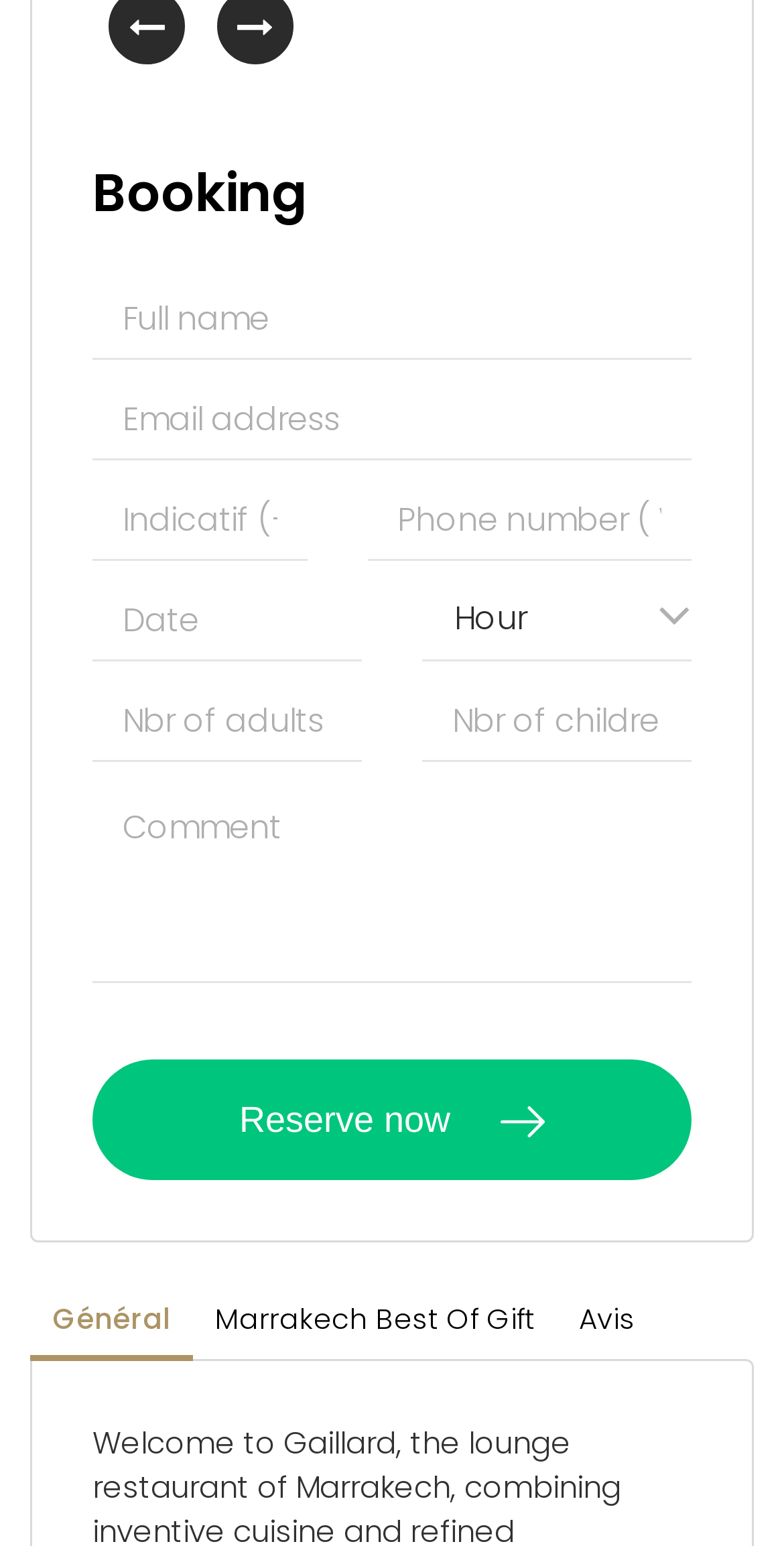What is the purpose of the 'Reserve now' button?
Utilize the information in the image to give a detailed answer to the question.

The 'Reserve now' button is located at the bottom of the form, and it is likely that the user needs to fill out the form with their information and preferences before clicking this button to complete the reservation.